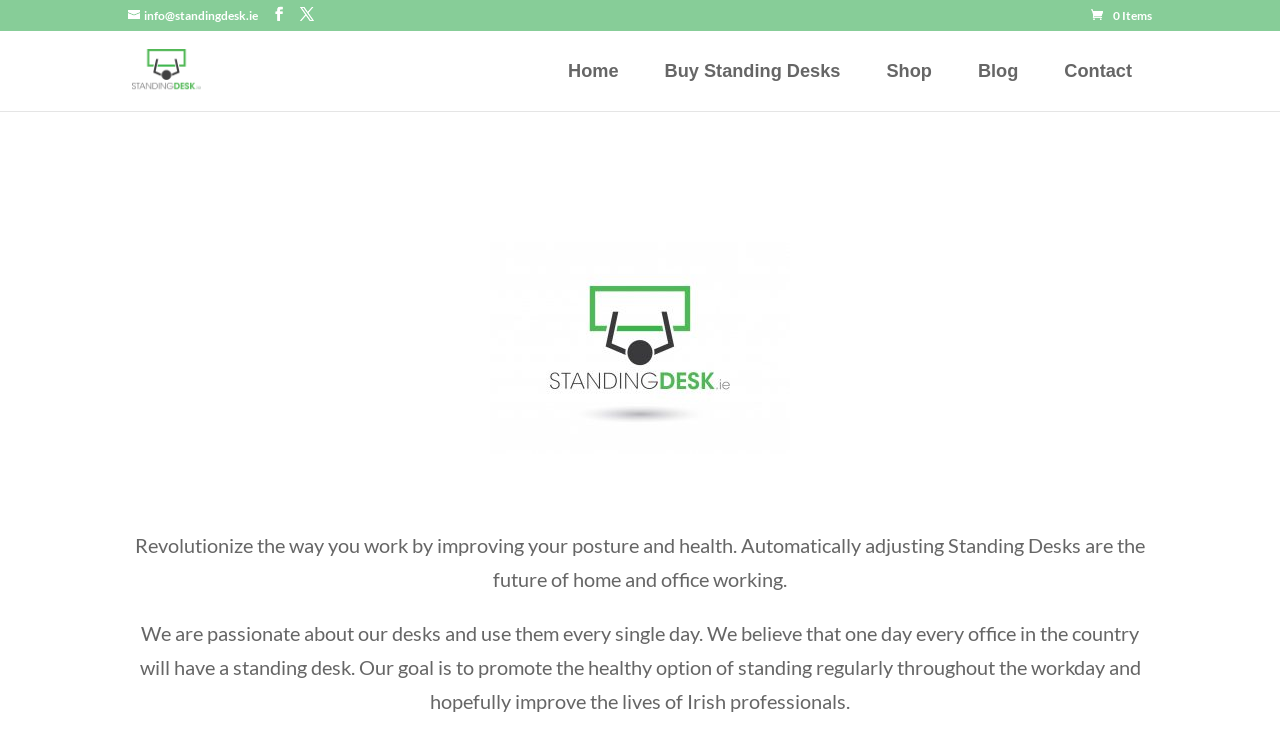What is the main product offered?
Refer to the image and offer an in-depth and detailed answer to the question.

The webpage is about Standing Desk Ireland, and the text 'Revolutionize the way you work by improving your posture and health. Automatically adjusting Standing Desks are the future of home and office working.' suggests that the main product offered is standing desks.